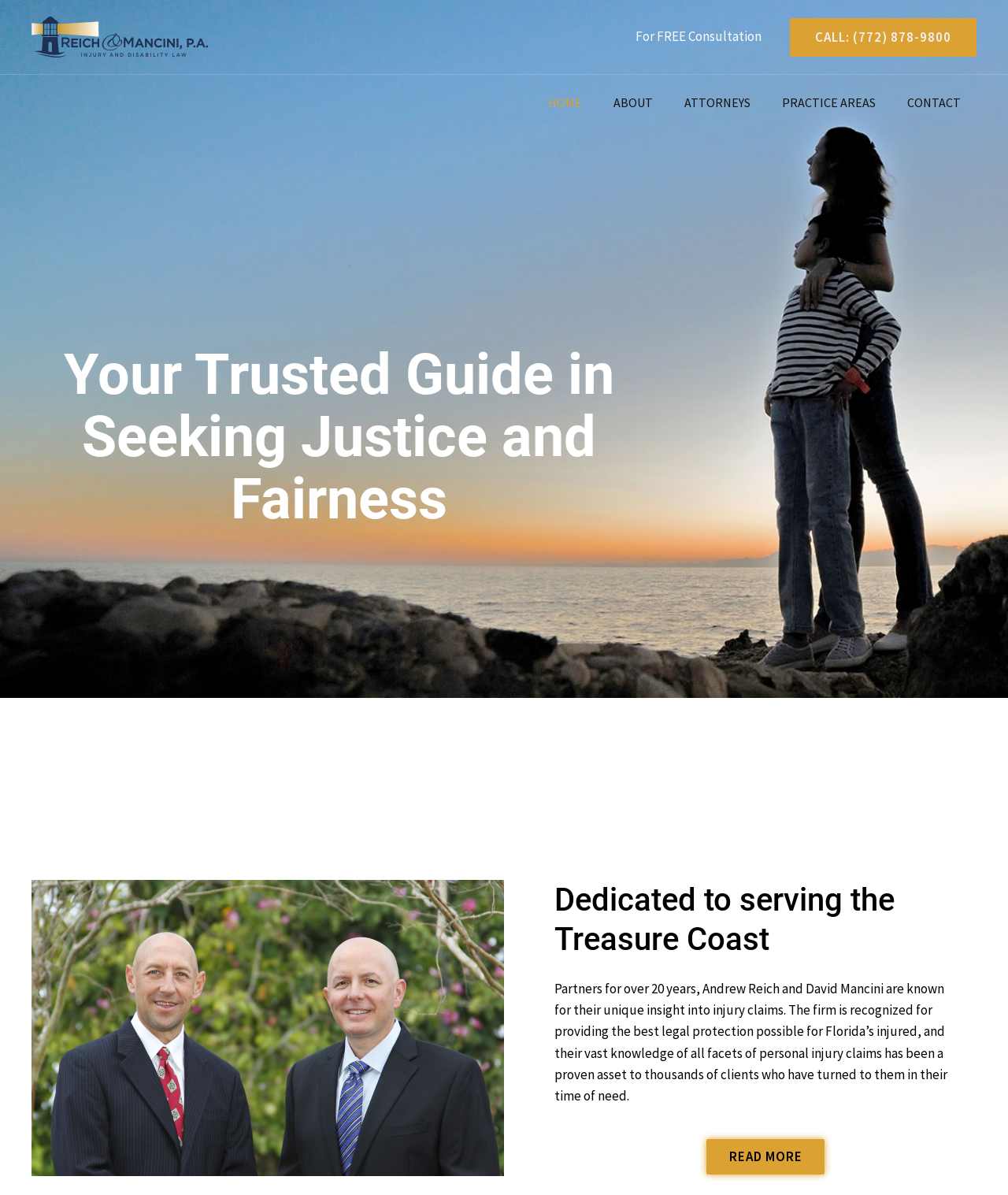Kindly provide the bounding box coordinates of the section you need to click on to fulfill the given instruction: "Call the phone number".

[0.771, 0.015, 0.969, 0.047]